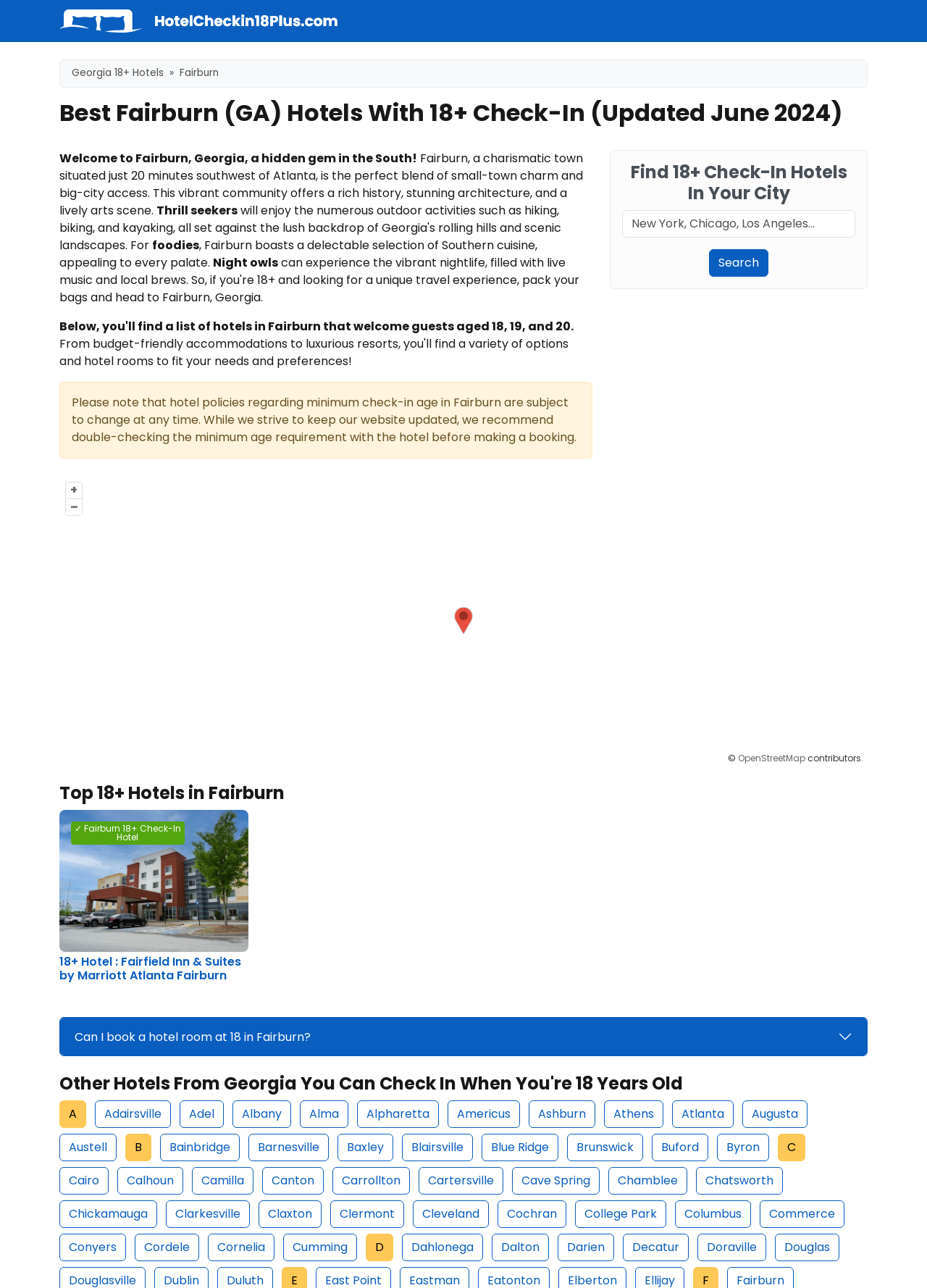Identify the bounding box coordinates of the clickable section necessary to follow the following instruction: "Get more information about hotels in Adairsville". The coordinates should be presented as four float numbers from 0 to 1, i.e., [left, top, right, bottom].

[0.102, 0.854, 0.184, 0.876]